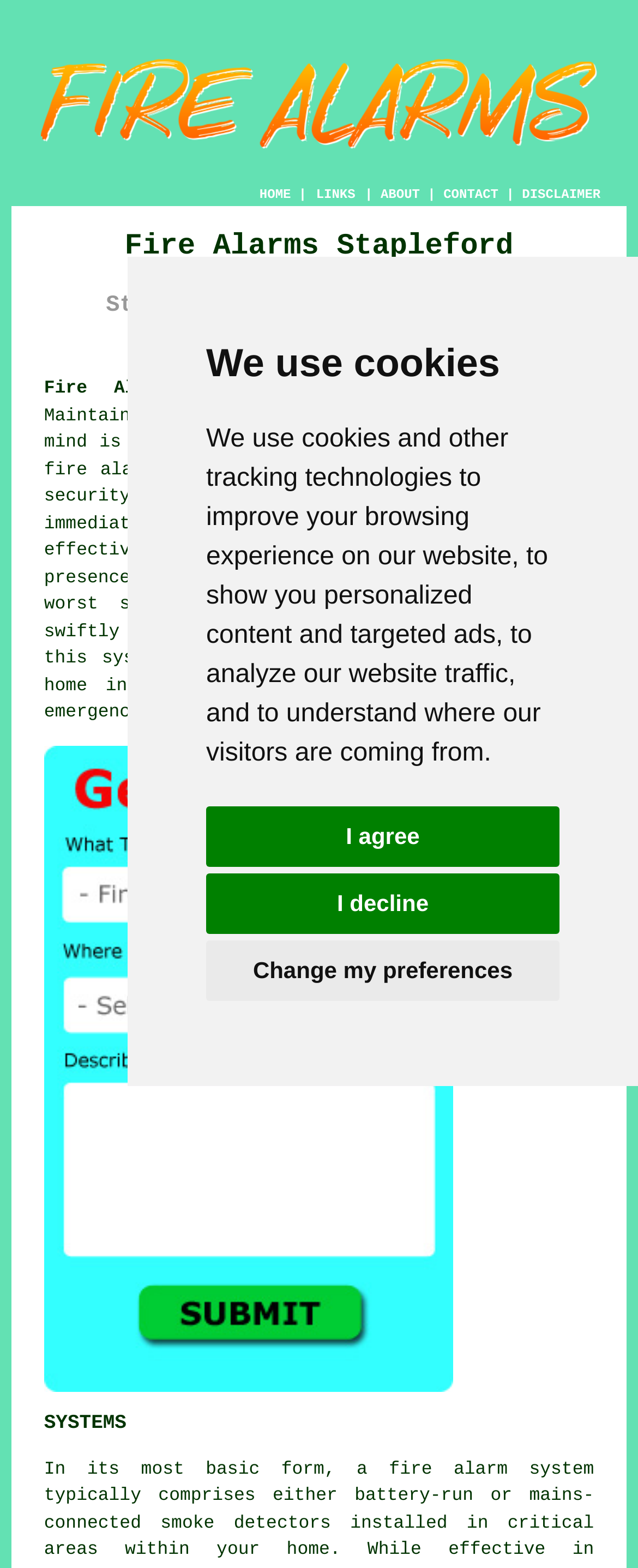Given the description: "DISCLAIMER", determine the bounding box coordinates of the UI element. The coordinates should be formatted as four float numbers between 0 and 1, [left, top, right, bottom].

[0.818, 0.12, 0.941, 0.129]